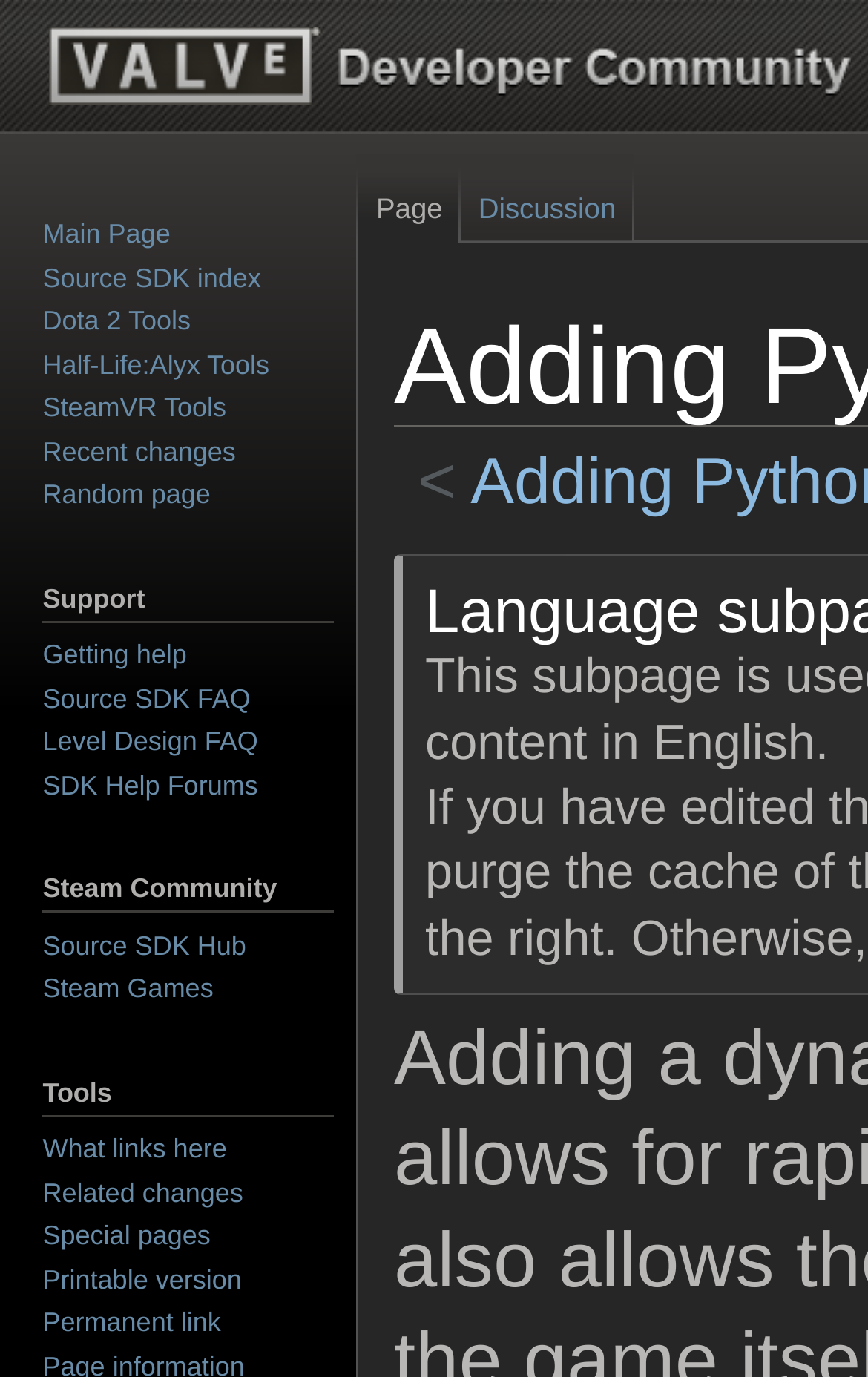Please find the bounding box coordinates of the element that you should click to achieve the following instruction: "Jump to navigation". The coordinates should be presented as four float numbers between 0 and 1: [left, top, right, bottom].

[0.589, 0.377, 0.738, 0.401]